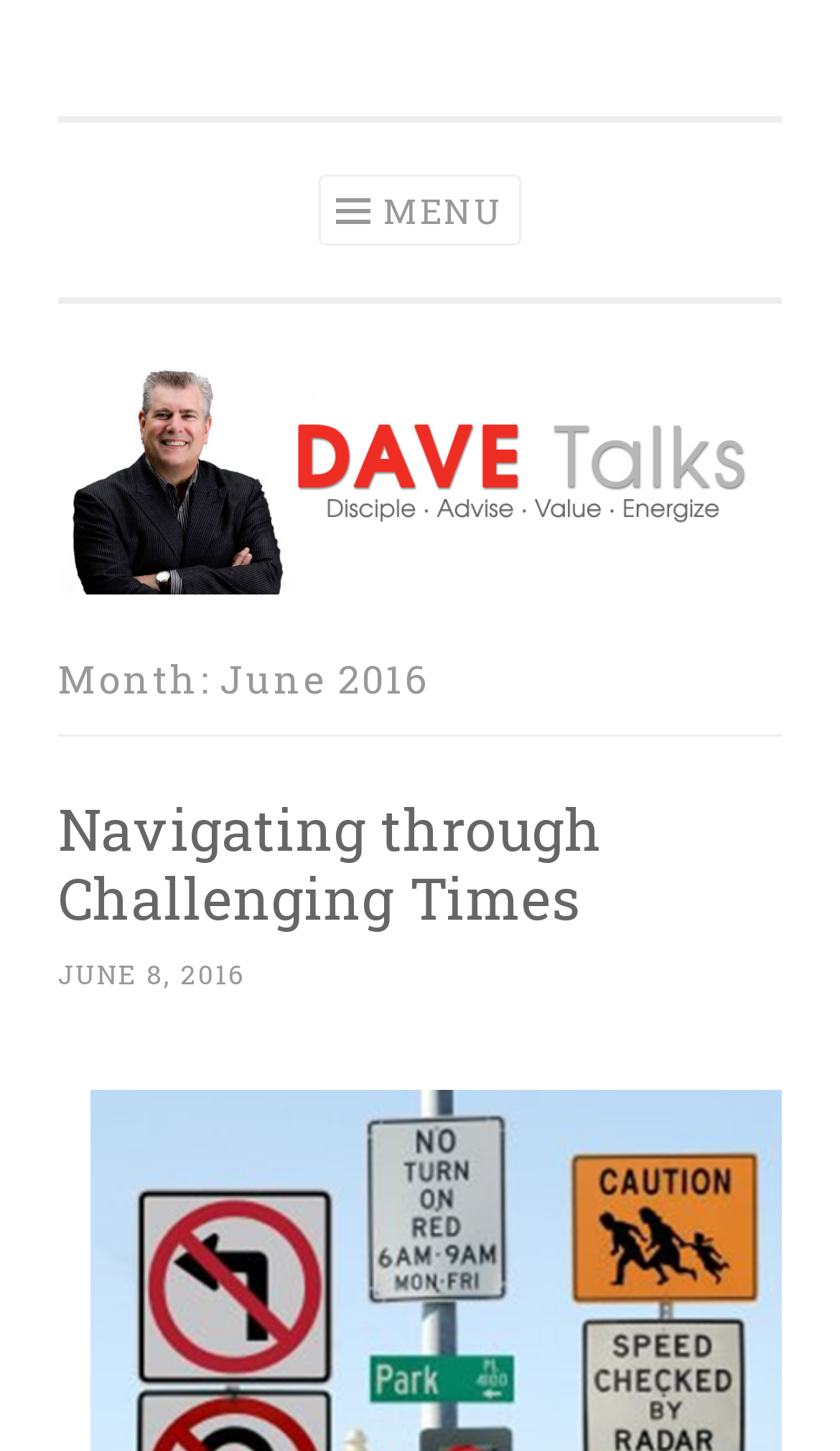What is the purpose of the button?
Look at the image and answer with only one word or phrase.

MENU